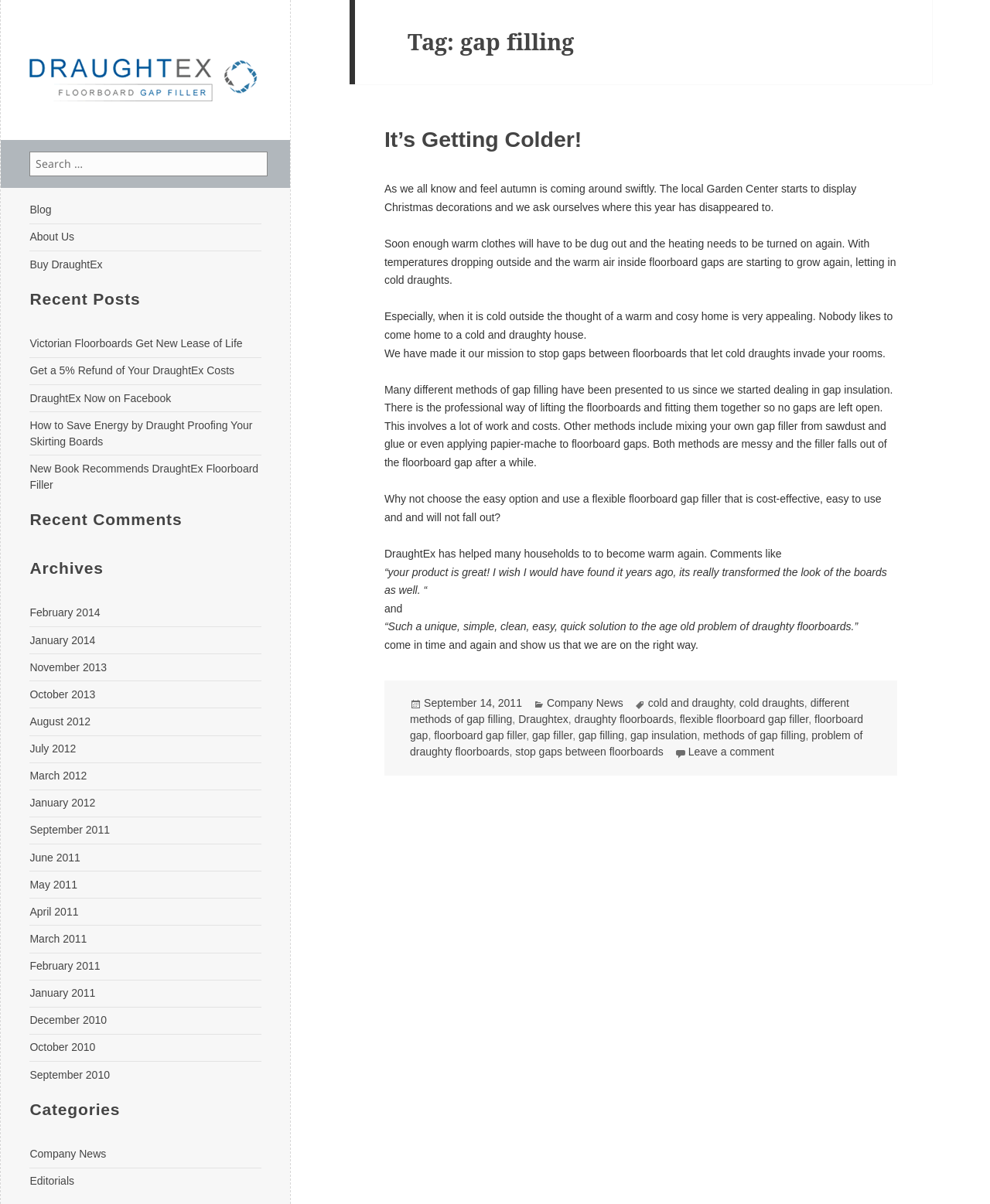When was the blog post published?
Examine the image and give a concise answer in one word or a short phrase.

September 14, 2011